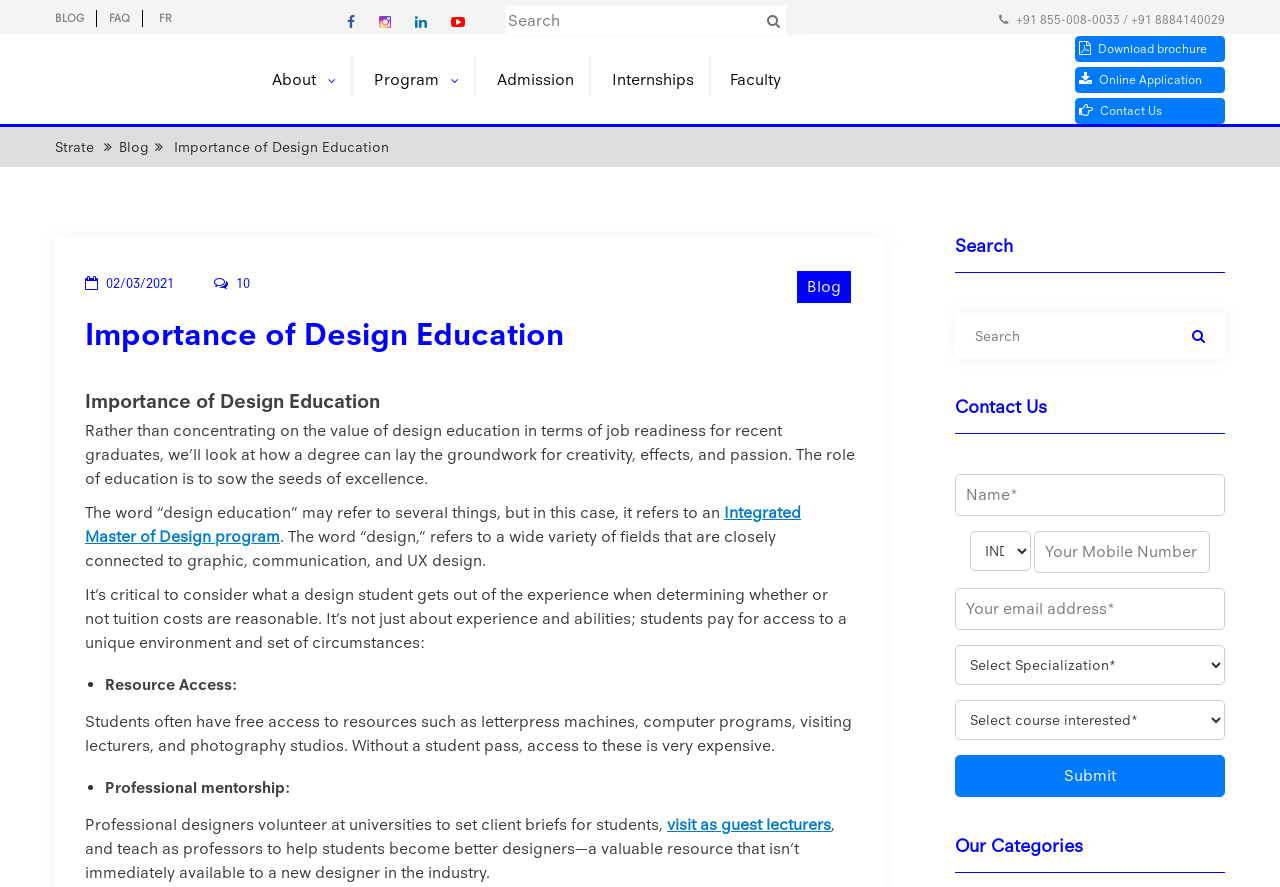Provide the bounding box coordinates of the HTML element described as: "Integrated Master of Design program". The bounding box coordinates should be four float numbers between 0 and 1, i.e., [left, top, right, bottom].

[0.066, 0.567, 0.626, 0.616]